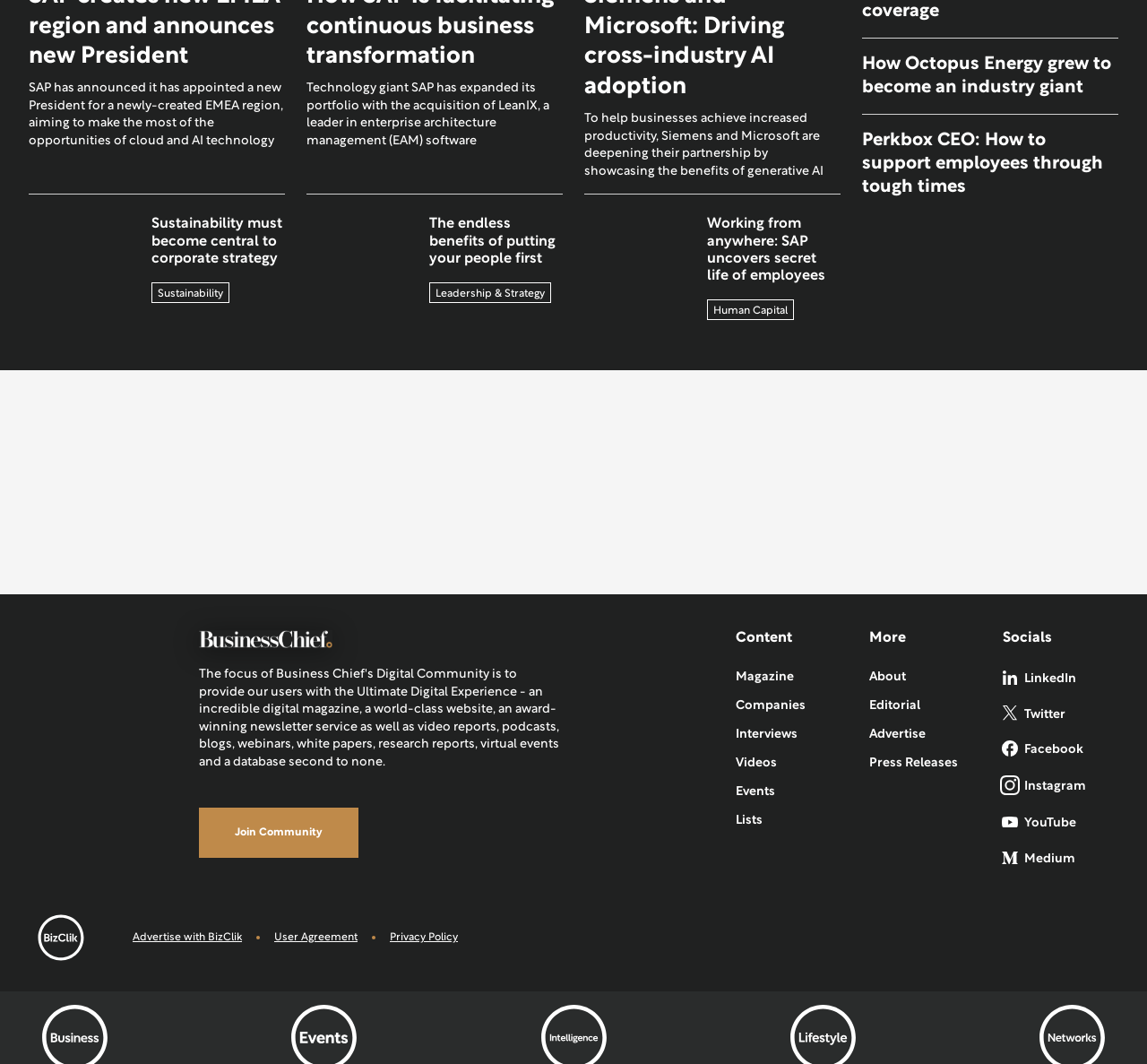Using the provided element description: "Advertise with BizClik", identify the bounding box coordinates. The coordinates should be four floats between 0 and 1 in the order [left, top, right, bottom].

[0.116, 0.874, 0.211, 0.888]